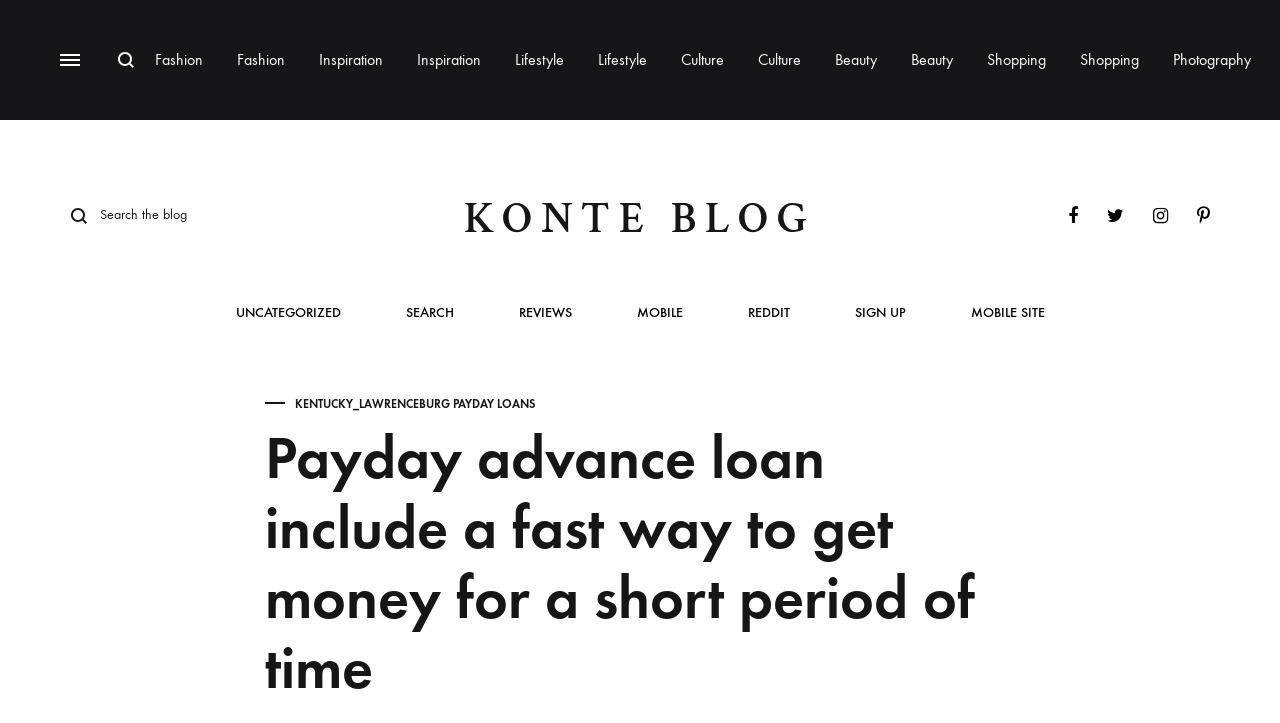Please determine the headline of the webpage and provide its content.

Payday advance loan include a fast way to get money for a short period of time